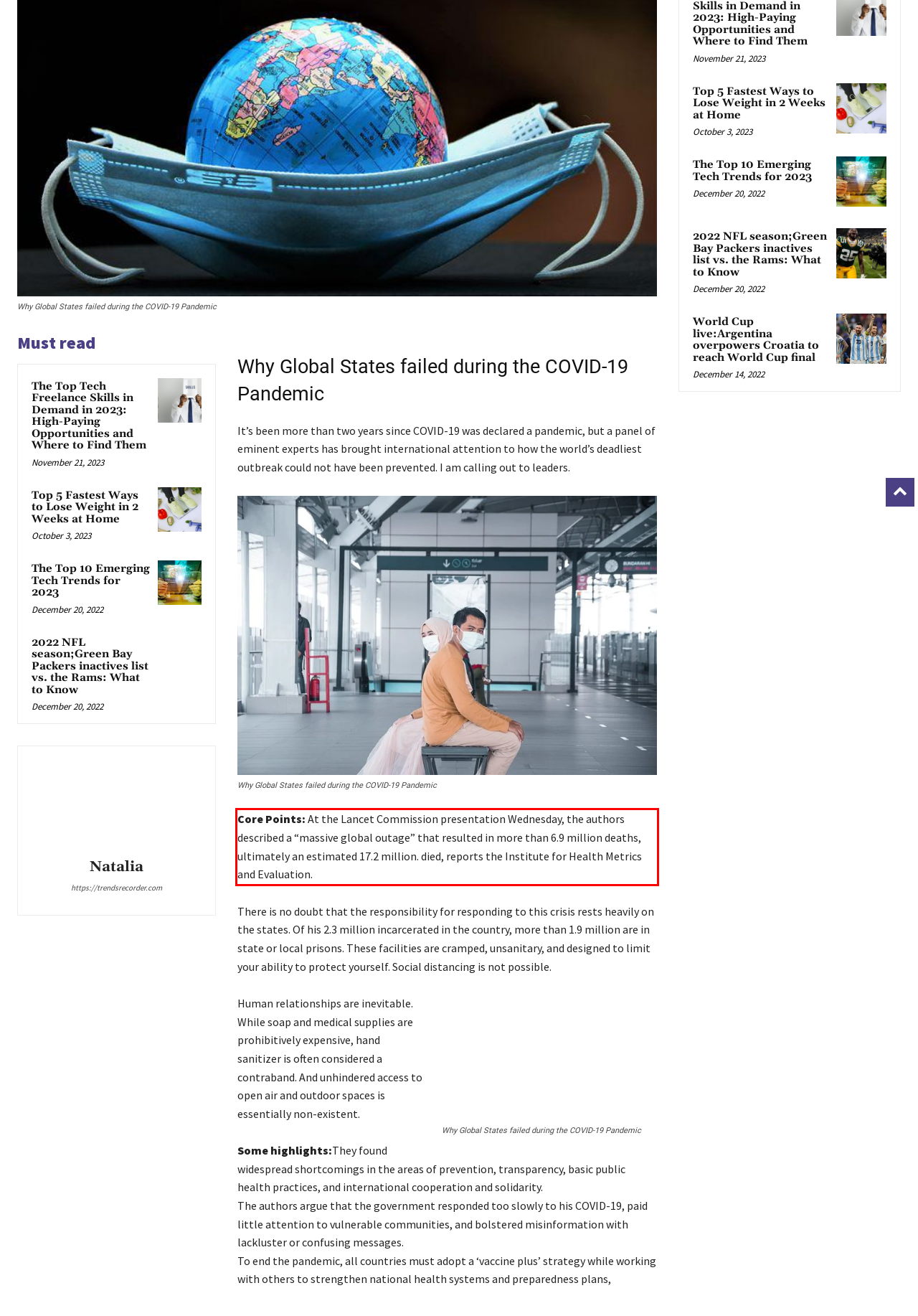Please look at the screenshot provided and find the red bounding box. Extract the text content contained within this bounding box.

Core Points: At the Lancet Commission presentation Wednesday, the authors described a “massive global outage” that resulted in more than 6.9 million deaths, ultimately an estimated 17.2 million. died, reports the Institute for Health Metrics and Evaluation.